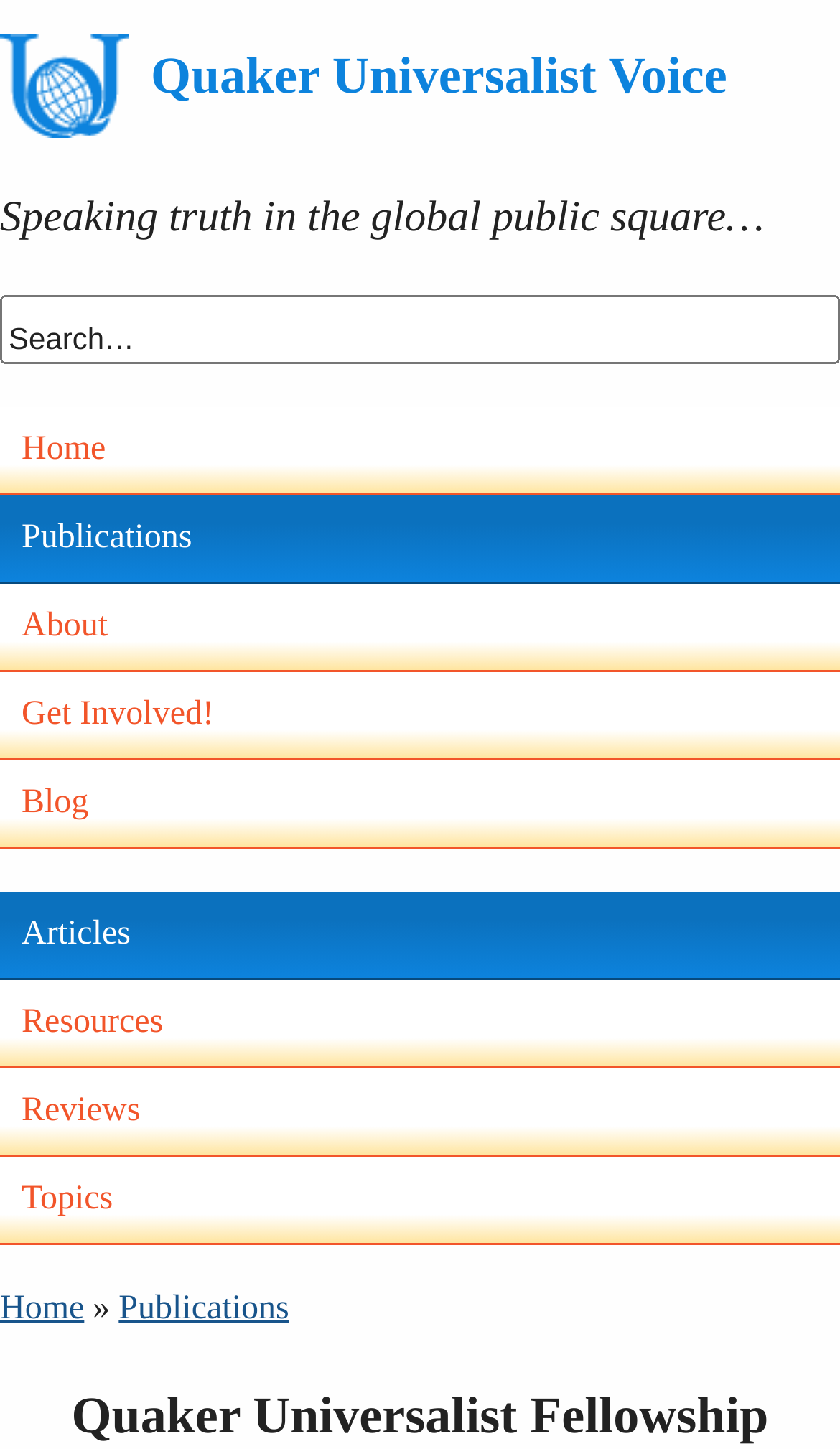Find the bounding box of the UI element described as: "Publications". The bounding box coordinates should be given as four float values between 0 and 1, i.e., [left, top, right, bottom].

[0.141, 0.891, 0.344, 0.916]